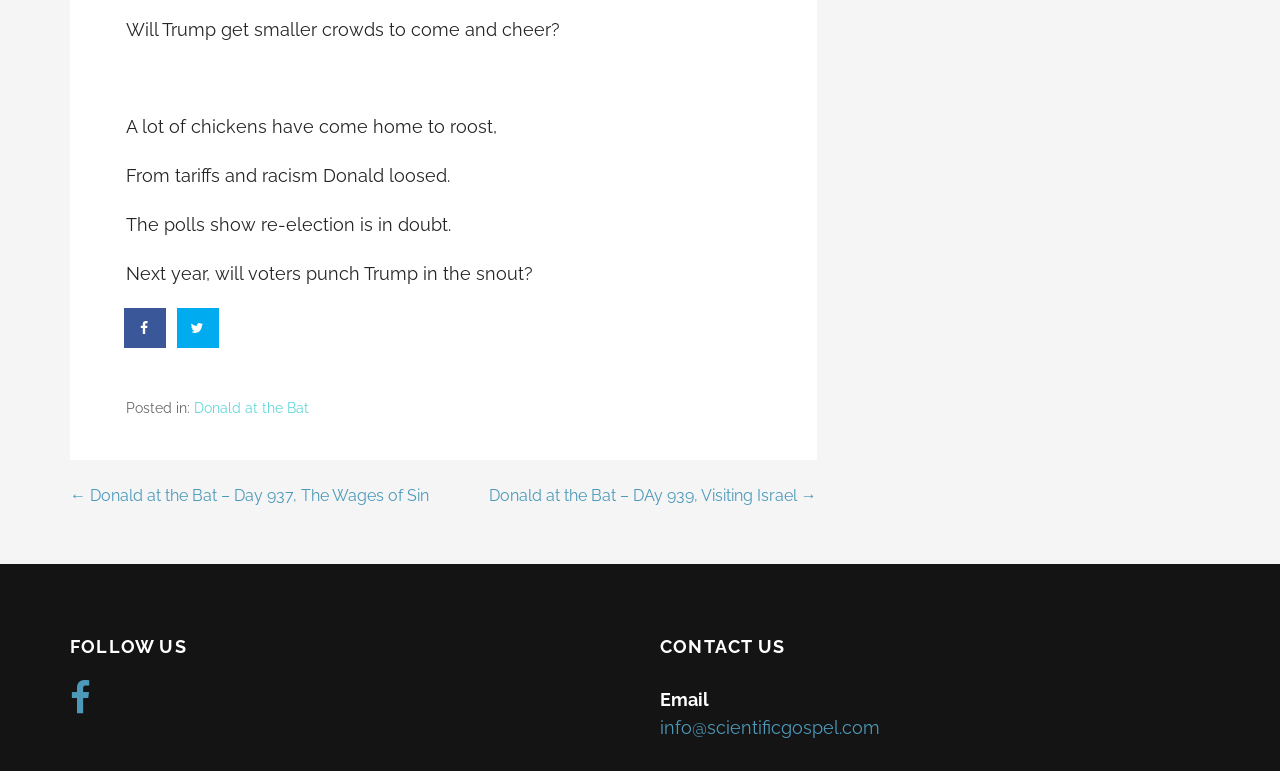Use a single word or phrase to answer the question: 
What is the topic of the post?

Donald Trump